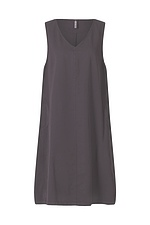Respond to the following question with a brief word or phrase:
Is the dress suitable for formal occasions?

No